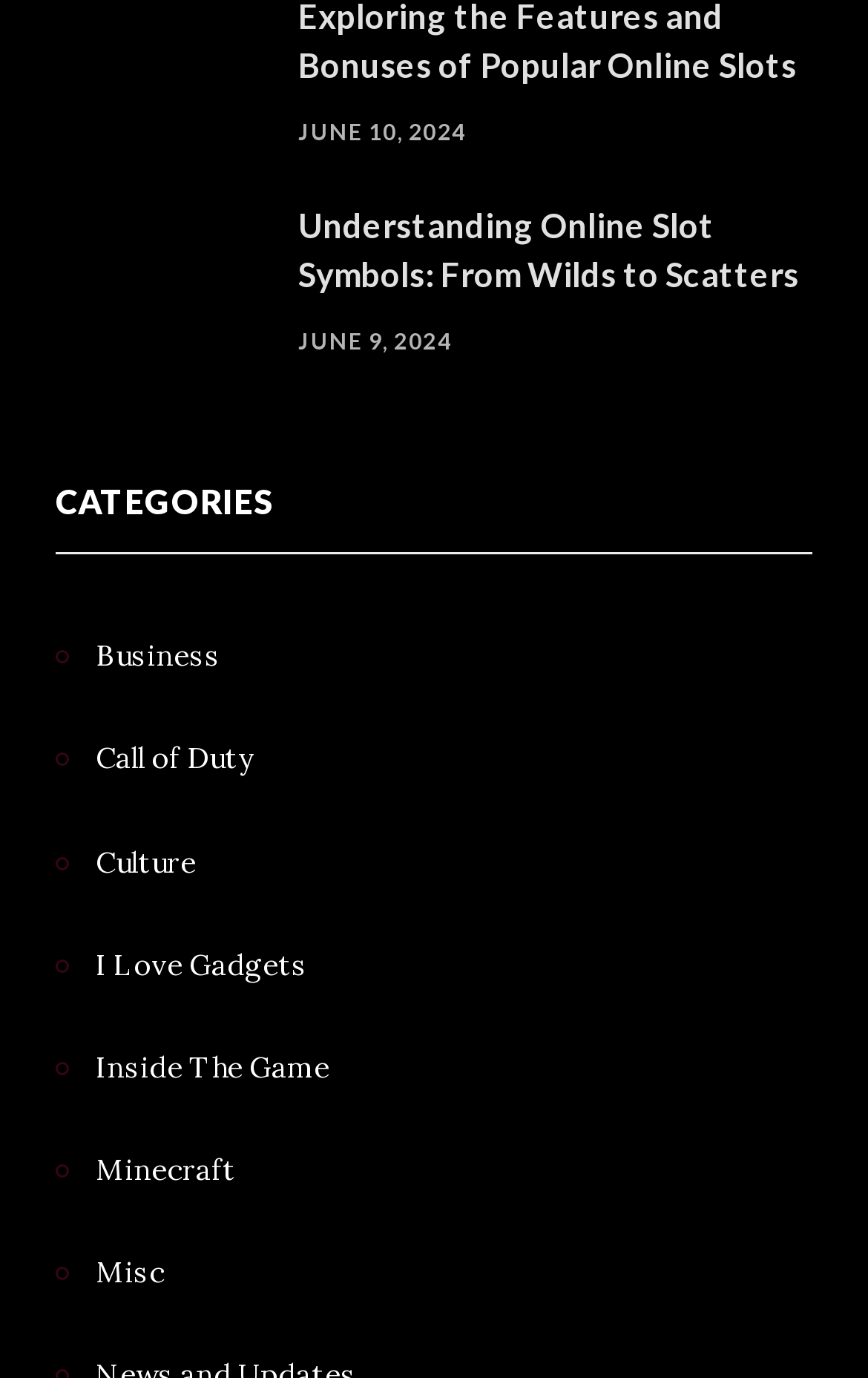What is the date of the first article?
Give a single word or phrase answer based on the content of the image.

JUNE 10, 2024